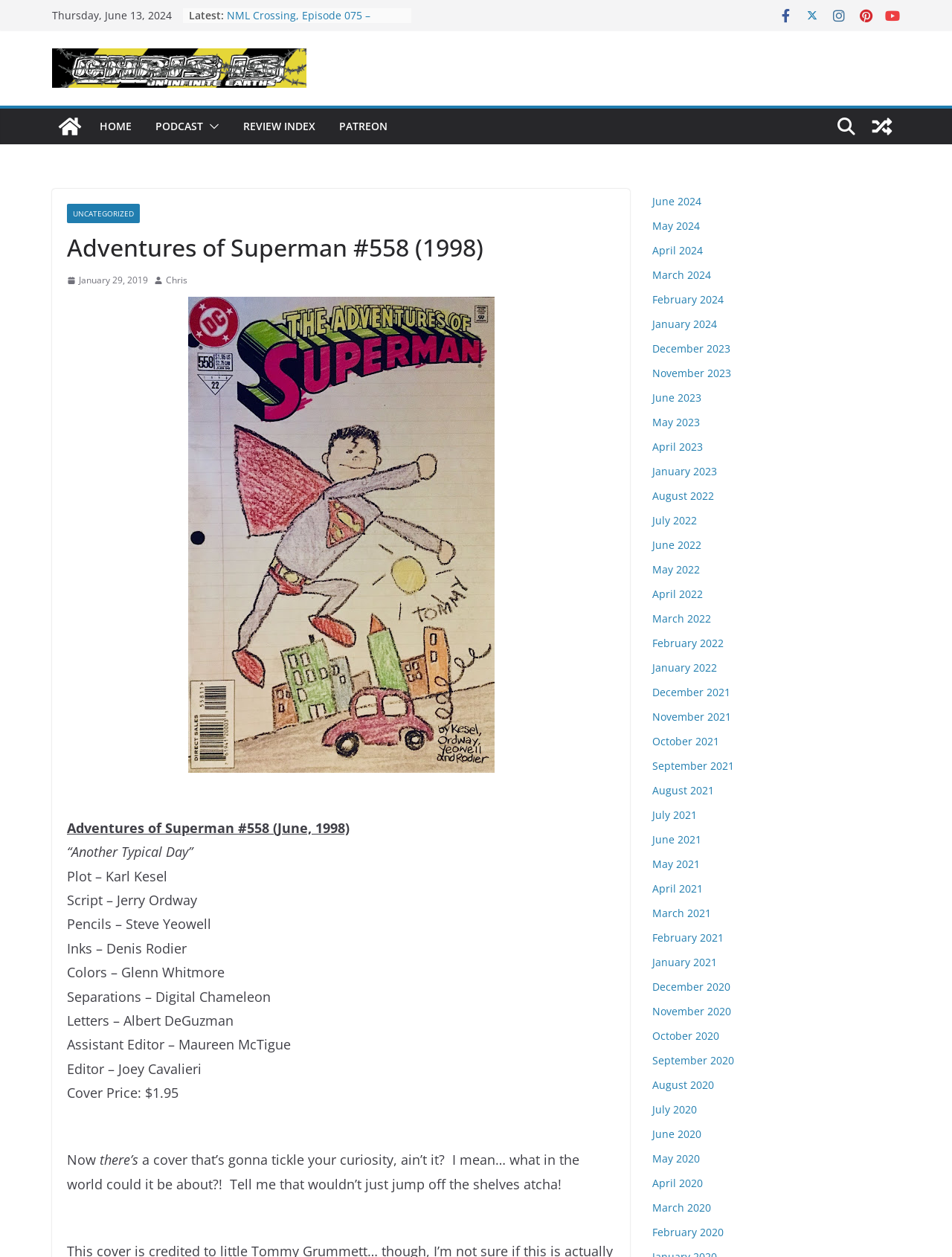Describe every aspect of the webpage in a detailed manner.

This webpage is about Adventures of Superman #558, a comic book issue from 1998. At the top, there is a header with the title "Adventures of Superman #558 (1998) - Chris is on Infinite Earths" and a link to the website's homepage. Below the header, there is a section with the current date, "Thursday, June 13, 2024", and a list of recent posts with links to episodes of the "NML Crossing" podcast.

On the left side of the page, there is a navigation menu with links to the homepage, podcast, review index, and Patreon. Below the navigation menu, there is a section with information about the comic book issue, including the plot, script, pencils, inks, colors, and separations.

The main content of the page is a blog post about the comic book issue, which includes a brief summary of the story and some commentary from the author. The post is accompanied by several images, including the comic book cover.

At the bottom of the page, there is a section with links to archived posts, organized by month and year. There are also several social media links and a button to view a random post.

Throughout the page, there are several images, including icons, logos, and graphics, which are used to enhance the visual appeal of the page.